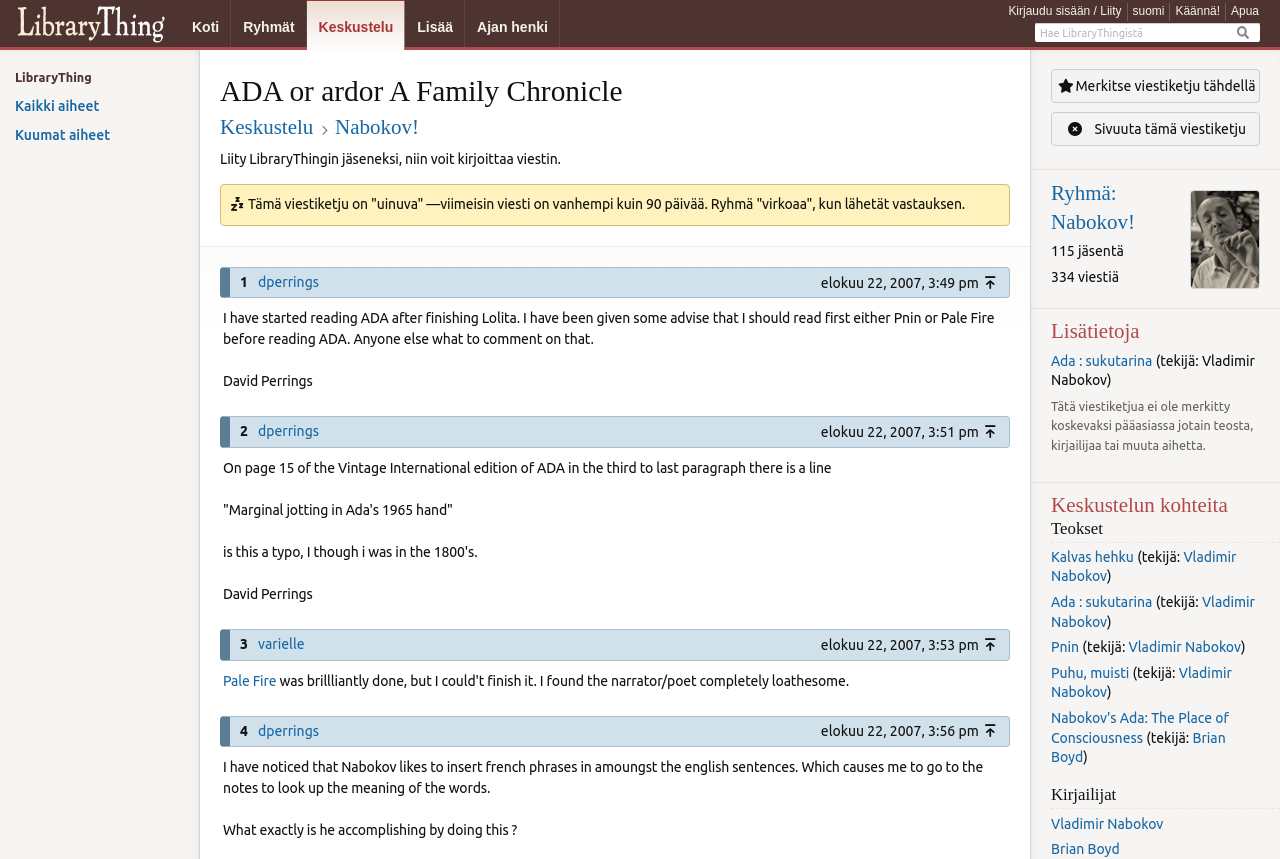Can you show the bounding box coordinates of the region to click on to complete the task described in the instruction: "Log in or sign up to LibraryThing"?

[0.788, 0.005, 0.876, 0.021]